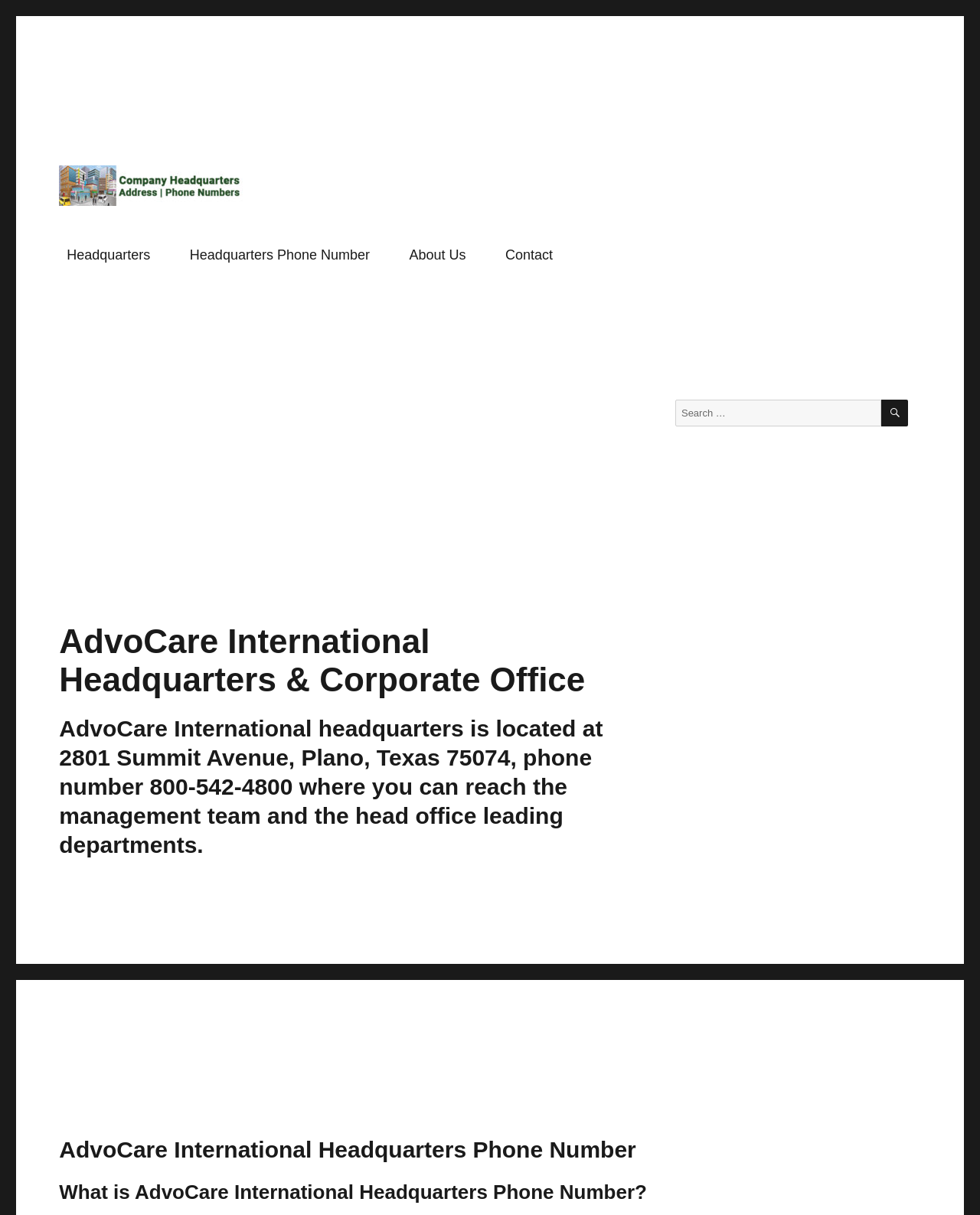Please locate and generate the primary heading on this webpage.

AdvoCare International Headquarters & Corporate Office